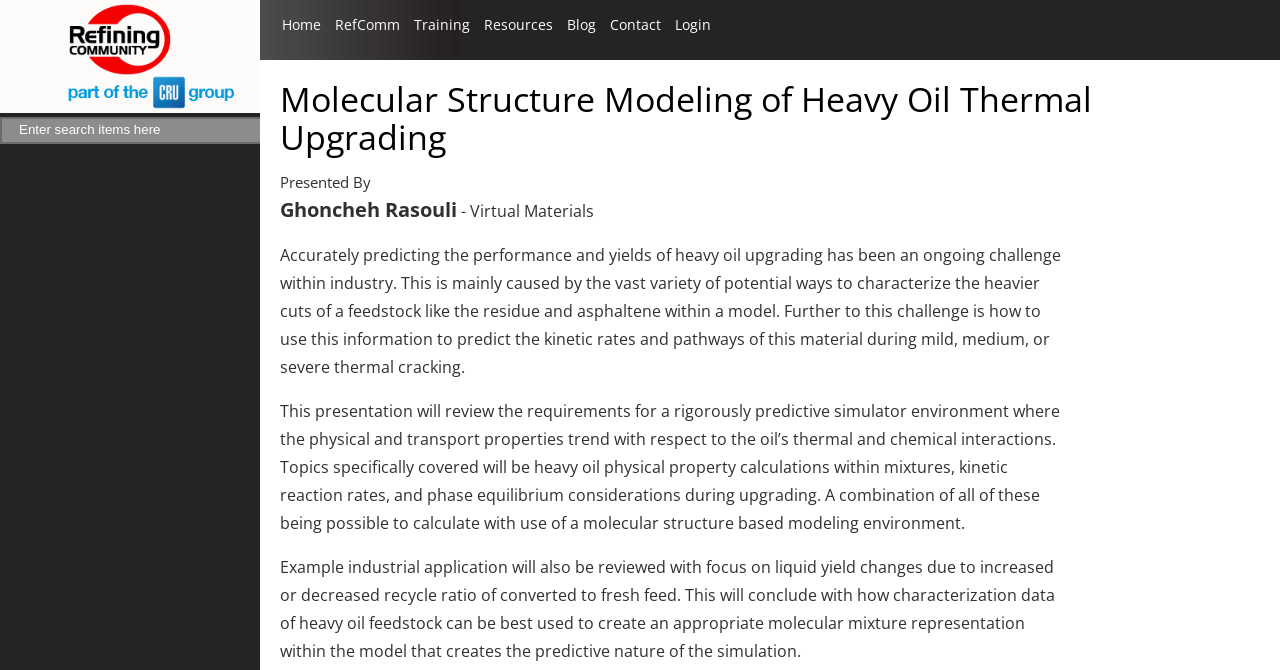Provide a thorough description of the webpage's content and layout.

The webpage is about the "Molecular Structure Modeling of Heavy Oil Thermal Upgrading" in the refining community. At the top left corner, there is a logo of the Refining Community, accompanied by a search bar with a textbox and a search button. Below the logo, there is a navigation menu with links to "Home", "RefComm", "Training", "Resources", "Blog", "Contact", and "Login".

The main content of the webpage is an article with a heading "Molecular Structure Modeling of Heavy Oil Thermal Upgrading". The article is presented by Ghoncheh Rasouli from Virtual Materials. The content of the article is divided into several paragraphs, which discuss the challenges of predicting the performance and yields of heavy oil upgrading, the requirements for a rigorously predictive simulator environment, and the topics that will be covered in the presentation, including heavy oil physical property calculations, kinetic reaction rates, and phase equilibrium considerations during upgrading.

The article also mentions that example industrial applications will be reviewed, focusing on liquid yield changes due to increased or decreased recycle ratio of converted to fresh feed. Finally, the article concludes with how characterization data of heavy oil feedstock can be best used to create an appropriate molecular mixture representation within the model.